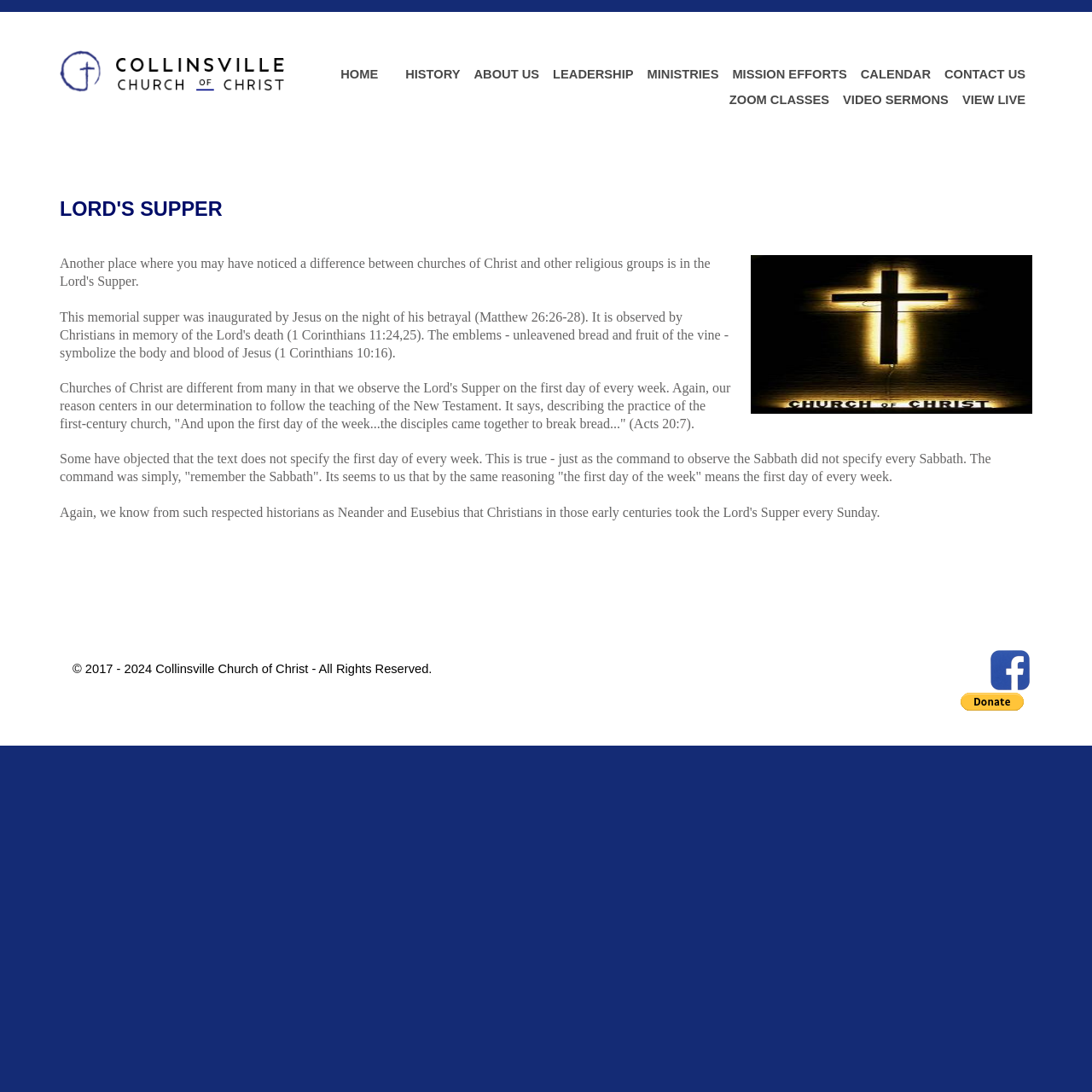Please indicate the bounding box coordinates of the element's region to be clicked to achieve the instruction: "Visit the Collinsville Church of Christ Facebook page". Provide the coordinates as four float numbers between 0 and 1, i.e., [left, top, right, bottom].

[0.905, 0.606, 0.945, 0.619]